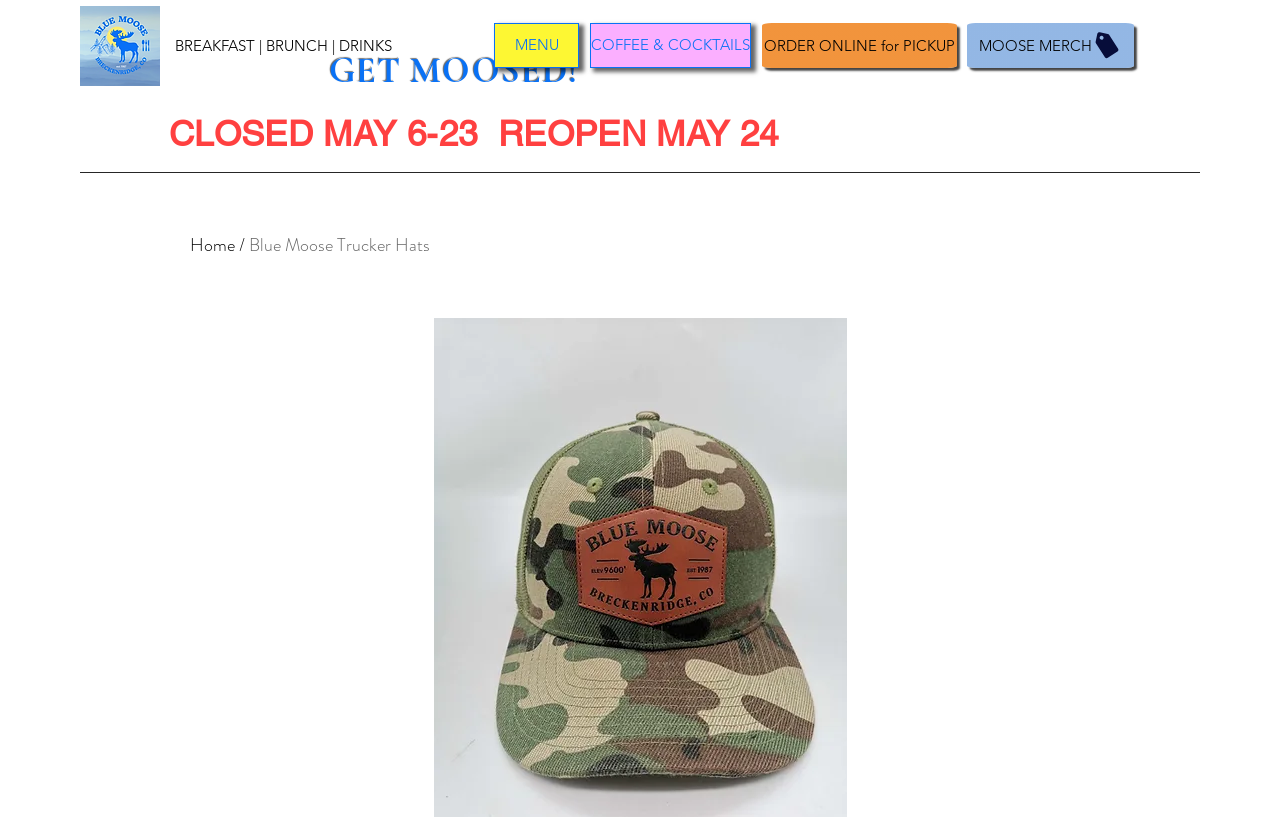Given the description of the UI element: "MOOSE MERCH", predict the bounding box coordinates in the form of [left, top, right, bottom], with each value being a float between 0 and 1.

[0.755, 0.028, 0.886, 0.083]